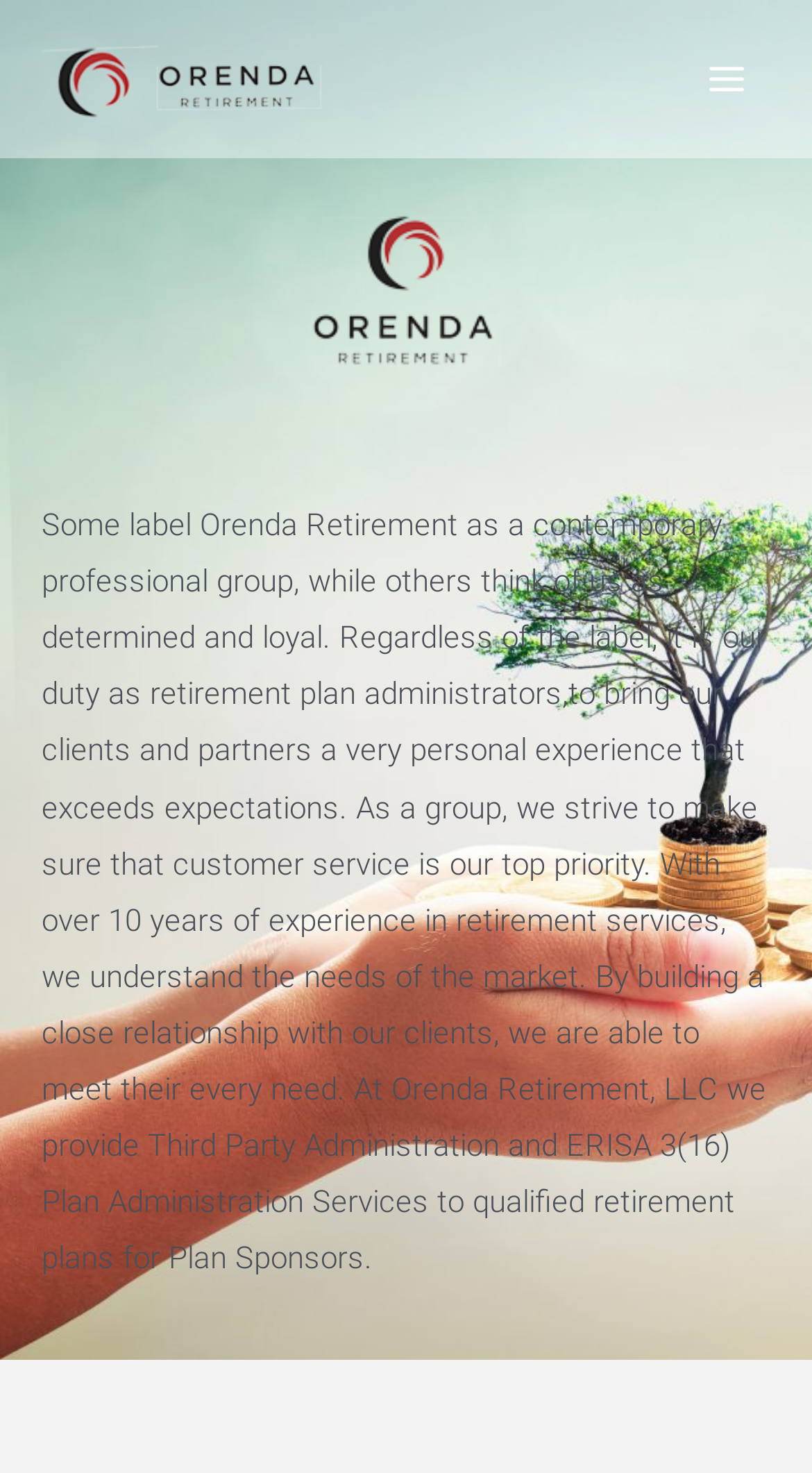Analyze the image and give a detailed response to the question:
What type of services does Orenda Retirement provide?

By reading the text on the webpage, I found that Orenda Retirement provides Third Party Administration and ERISA 3(16) Plan Administration Services to qualified retirement plans for Plan Sponsors.